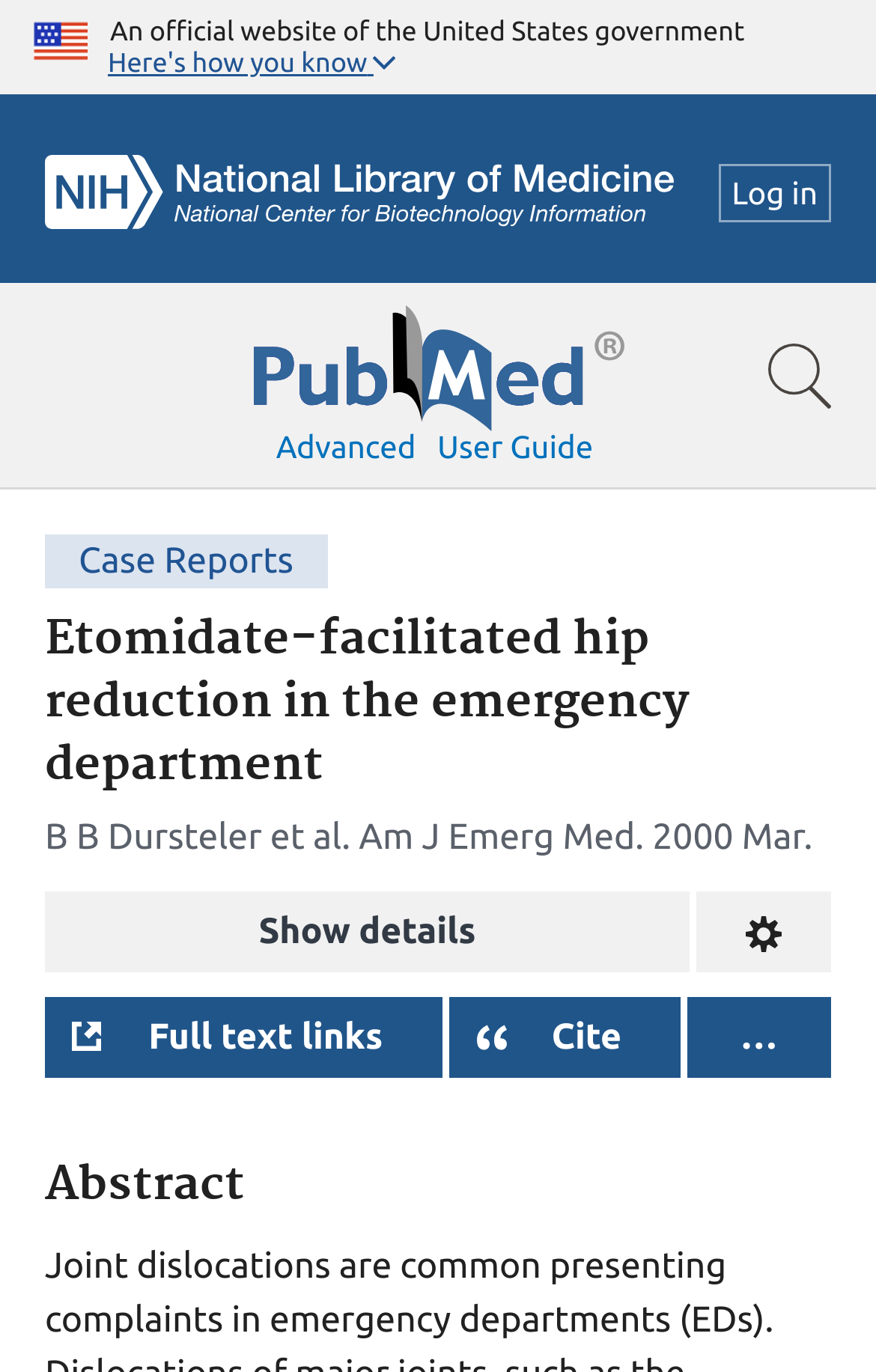Find the bounding box coordinates corresponding to the UI element with the description: "Here's how you know". The coordinates should be formatted as [left, top, right, bottom], with values as floats between 0 and 1.

[0.0, 0.0, 1.0, 0.07]